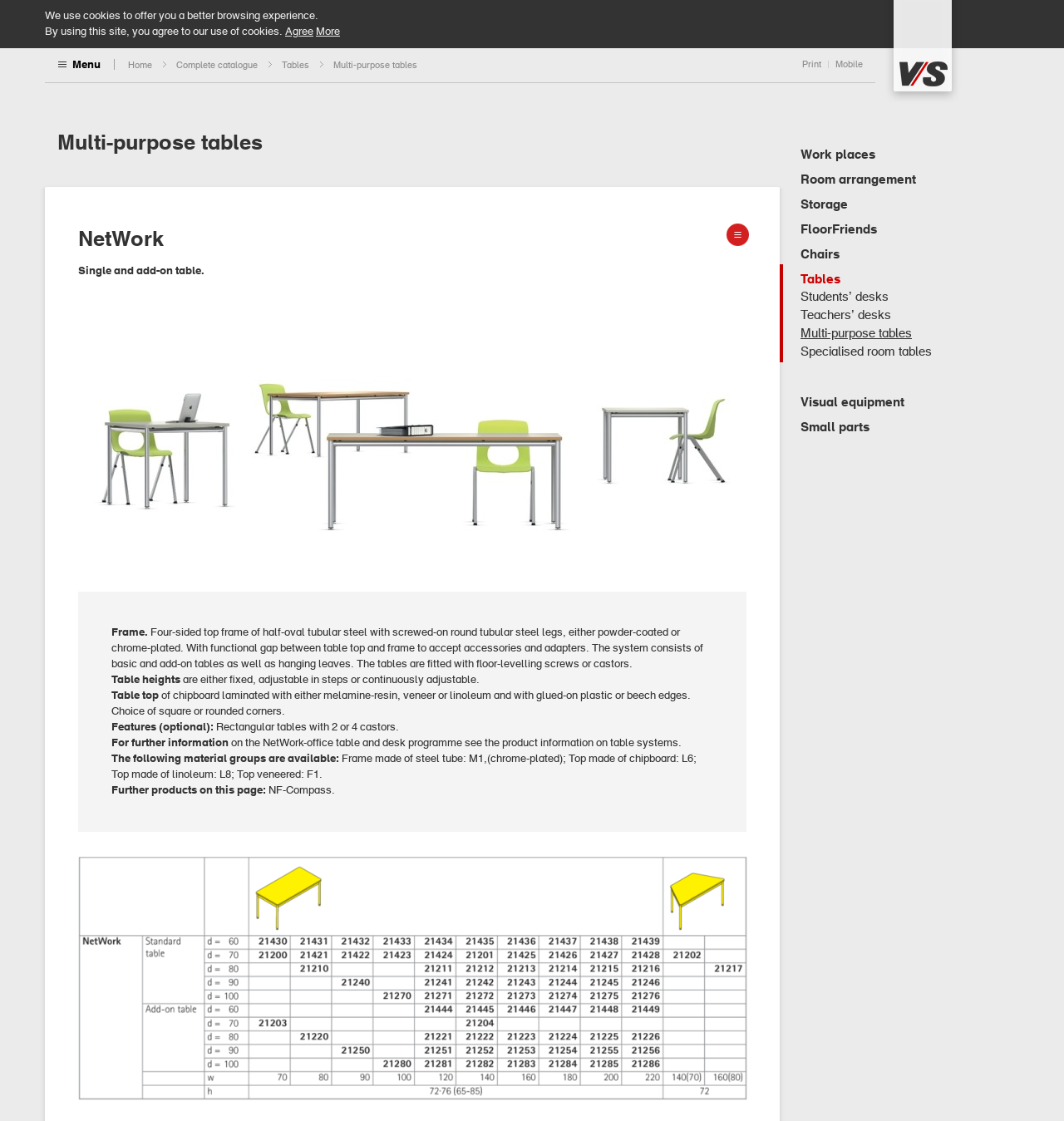Using the webpage screenshot, find the UI element described by VS. Provide the bounding box coordinates in the format (top-left x, top-left y, bottom-right x, bottom-right y), ensuring all values are floating point numbers between 0 and 1.

[0.831, 0.0, 0.903, 0.093]